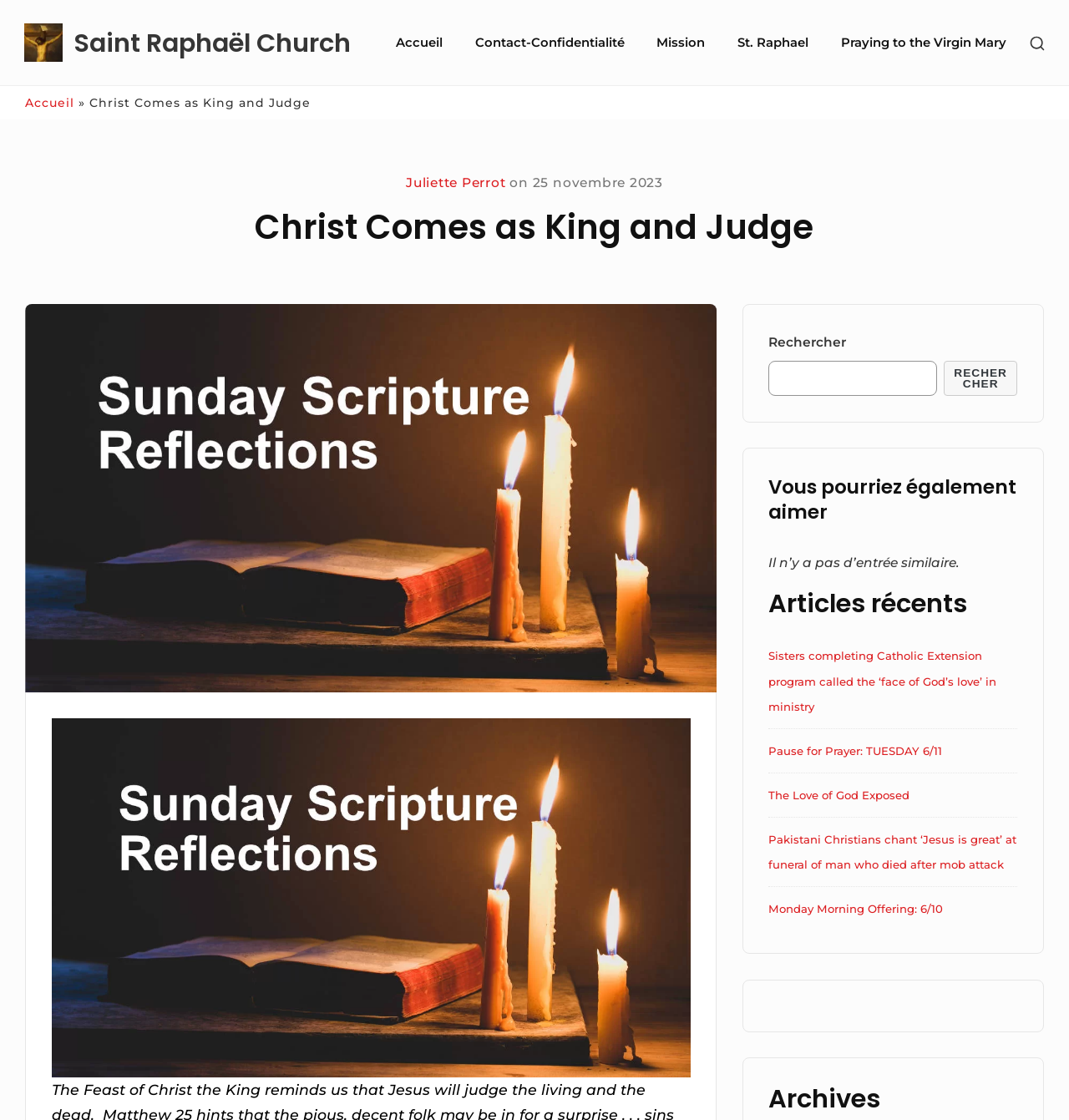What is the date of the article?
Refer to the image and provide a concise answer in one word or phrase.

25 novembre 2023